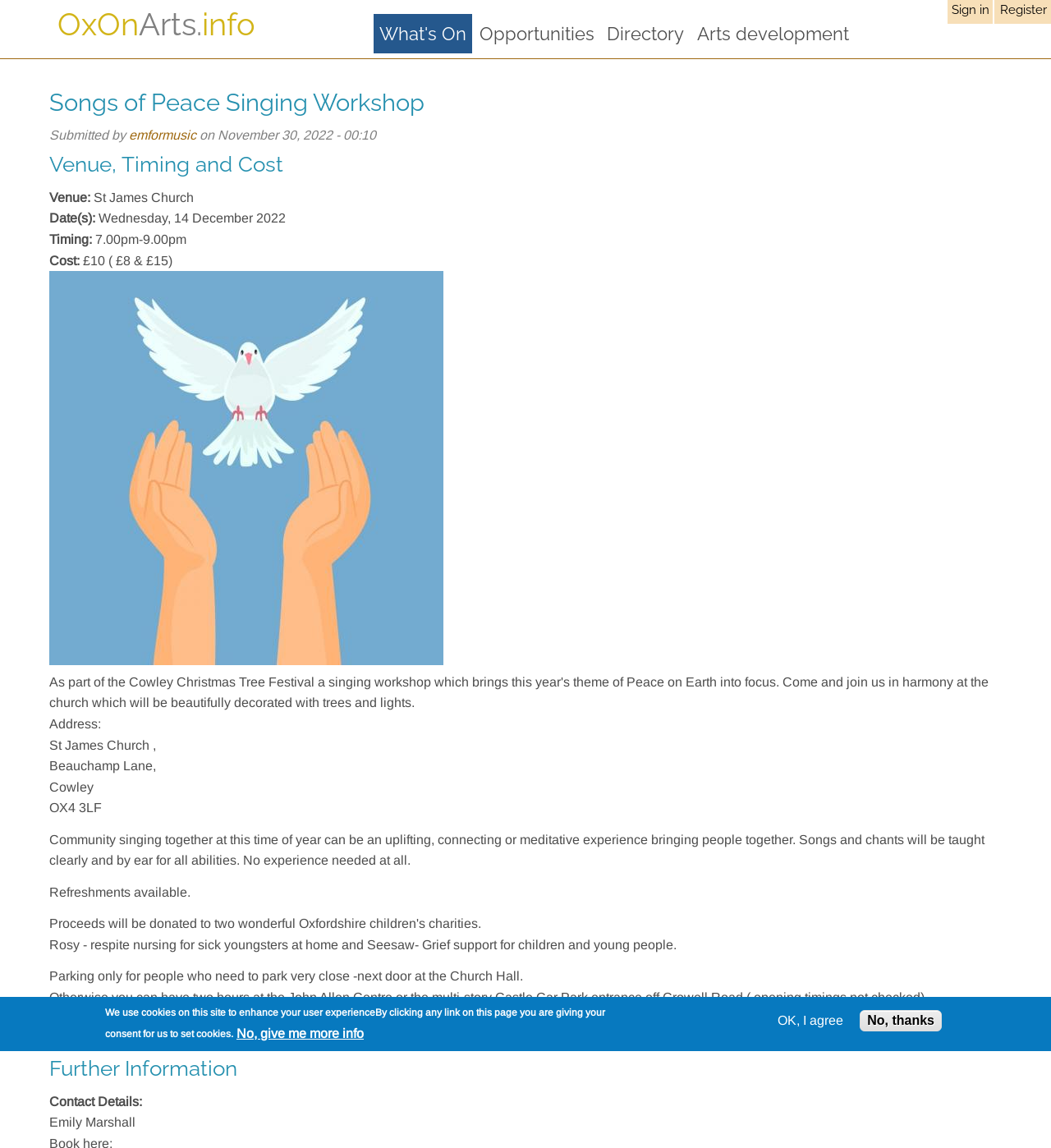Find the bounding box coordinates of the element's region that should be clicked in order to follow the given instruction: "Contact Emily Marshall". The coordinates should consist of four float numbers between 0 and 1, i.e., [left, top, right, bottom].

[0.047, 0.972, 0.129, 0.984]